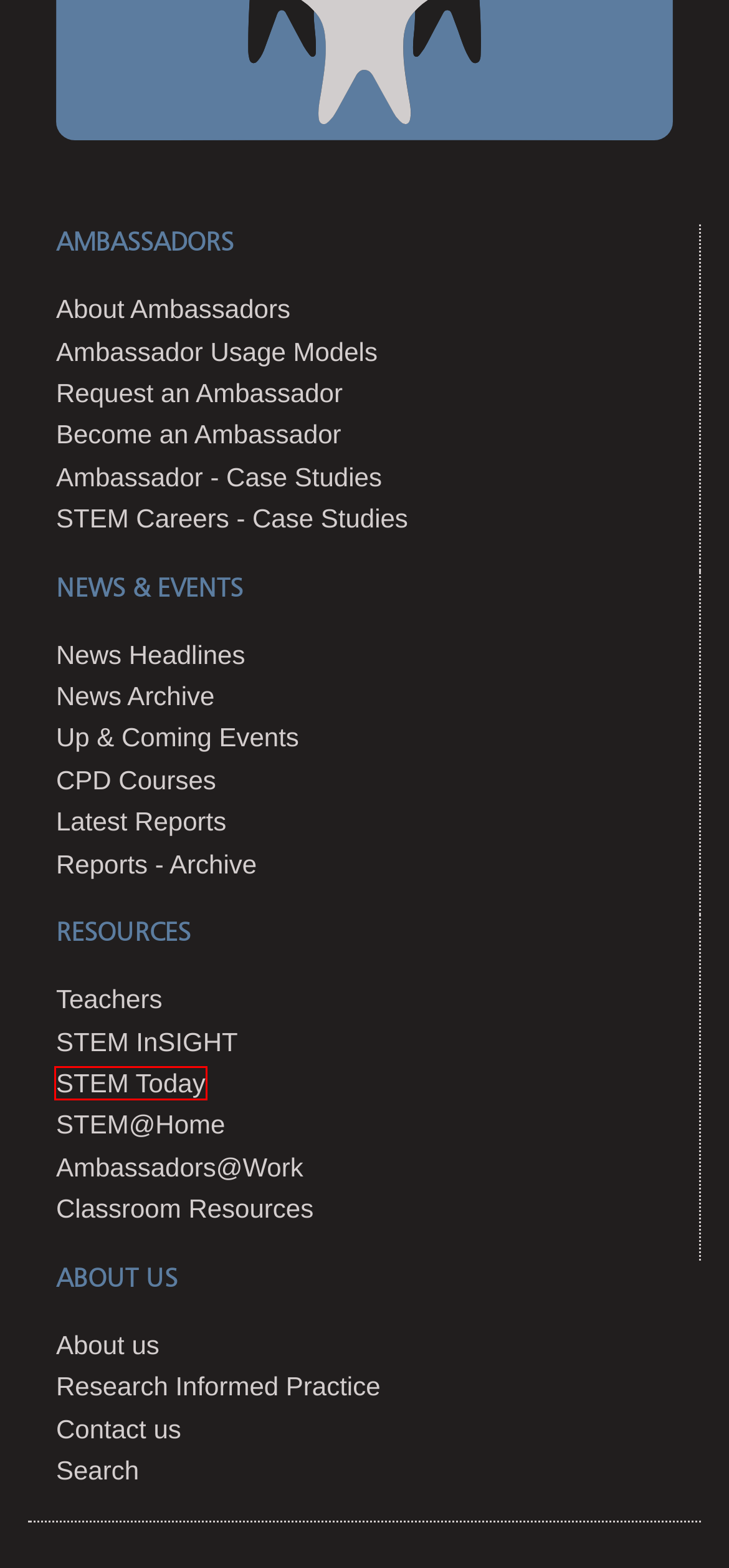With the provided screenshot showing a webpage and a red bounding box, determine which webpage description best fits the new page that appears after clicking the element inside the red box. Here are the options:
A. News Archive
B. STEM Today - What’s it like to work at NASA?
C. Ambassadors@Work
D. Ambassdors - Case Studies
E. Events and Reports
F. Request An Ambassador
G. Teachers
H. Ambassador Usage Models

B